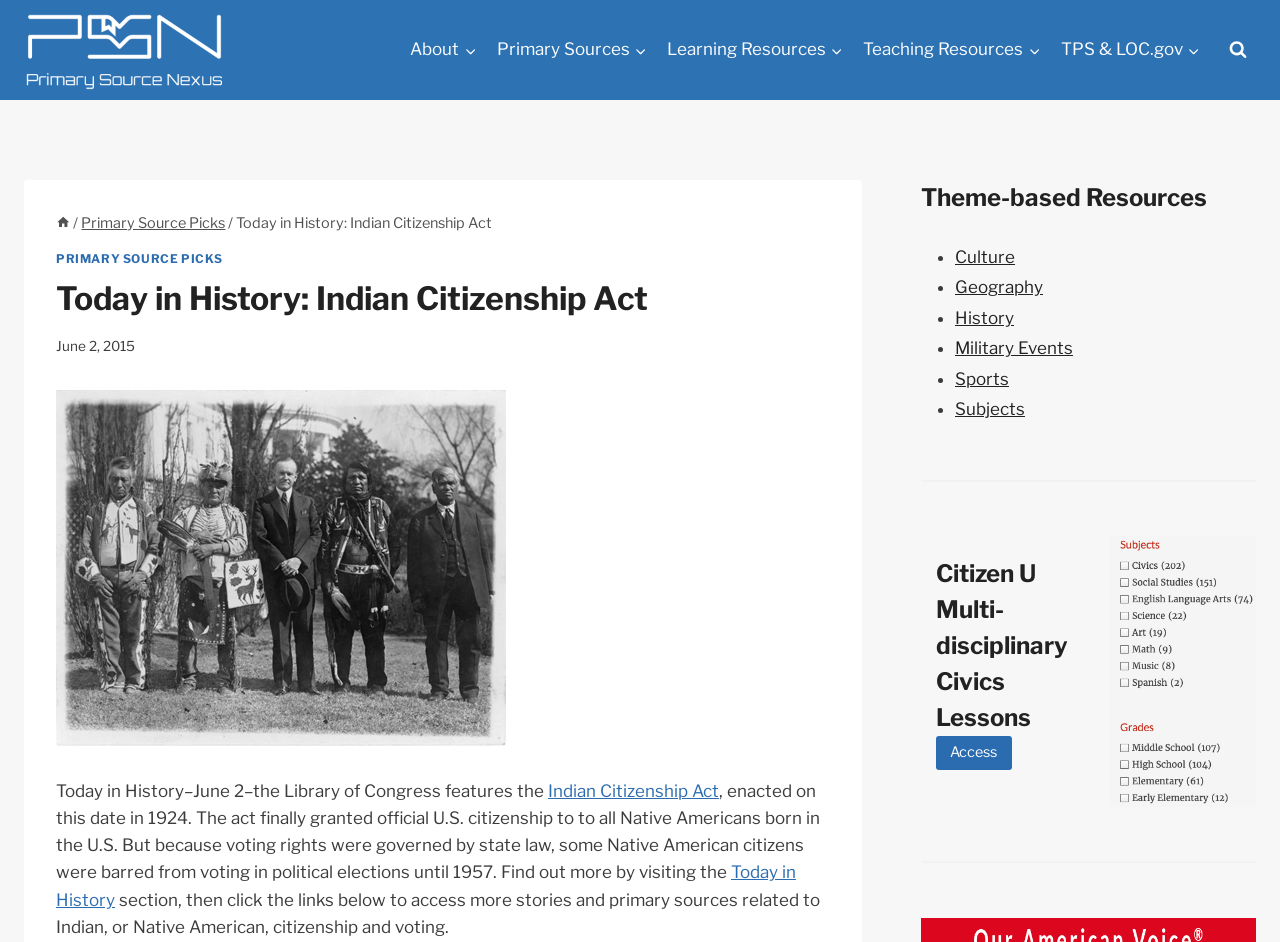Identify the bounding box coordinates of the section that should be clicked to achieve the task described: "View the 'Primary Source Picks'".

[0.044, 0.267, 0.174, 0.282]